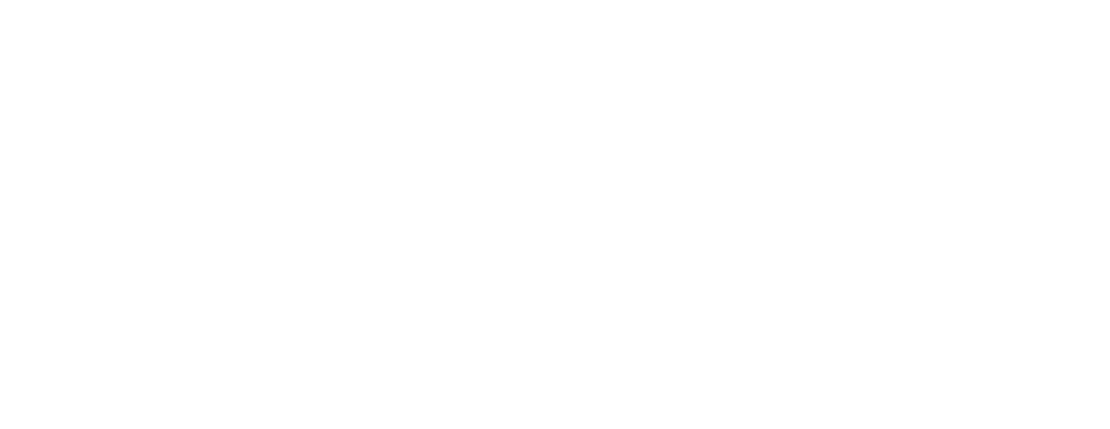Offer an in-depth caption that covers the entire scene depicted in the image.

This image represents the "Graphical Abstract" for the research article titled "Completion of the epithelial to mesenchymal transition in zebrafish mesoderm requires Spadetail." The graphical abstract visually summarizes key findings related to the epithelial to mesenchymal transition (EMT) process in zebrafish mesoderm, depicting the critical role of the Spadetail mutation in this developmental transition. The image serves to highlight the transition of mesodermal cells from an epithelial phenotype to a migratory, mesenchymal state, emphasizing the implications of this research for understanding cell behavior during embryonic development.